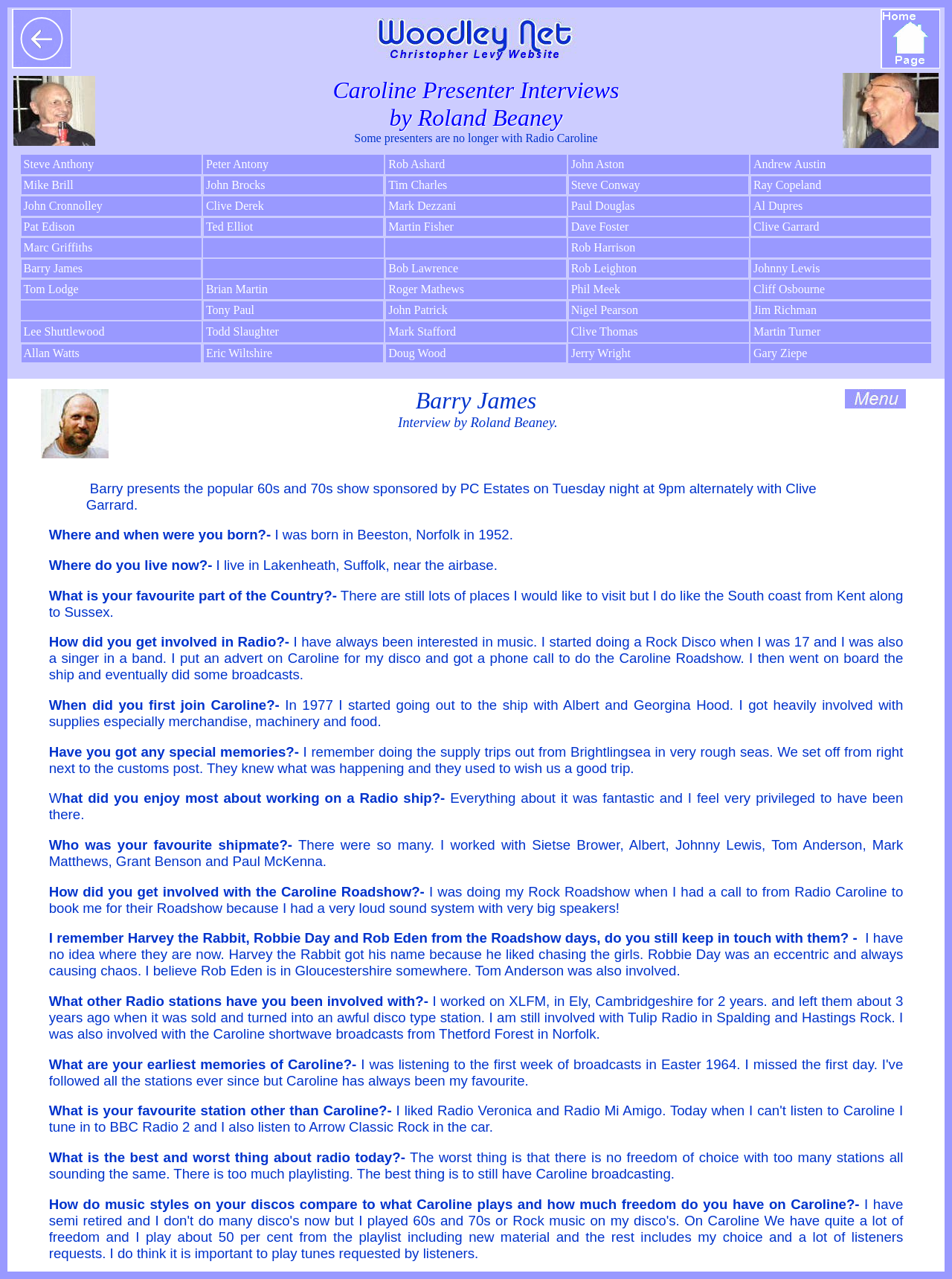What is the text of the heading above the presenter list?
Can you provide a detailed and comprehensive answer to the question?

I looked at the heading element above the presenter list table and found the text 'Caroline Presenter Interviews by Roland Beaney', which is the title of the section.